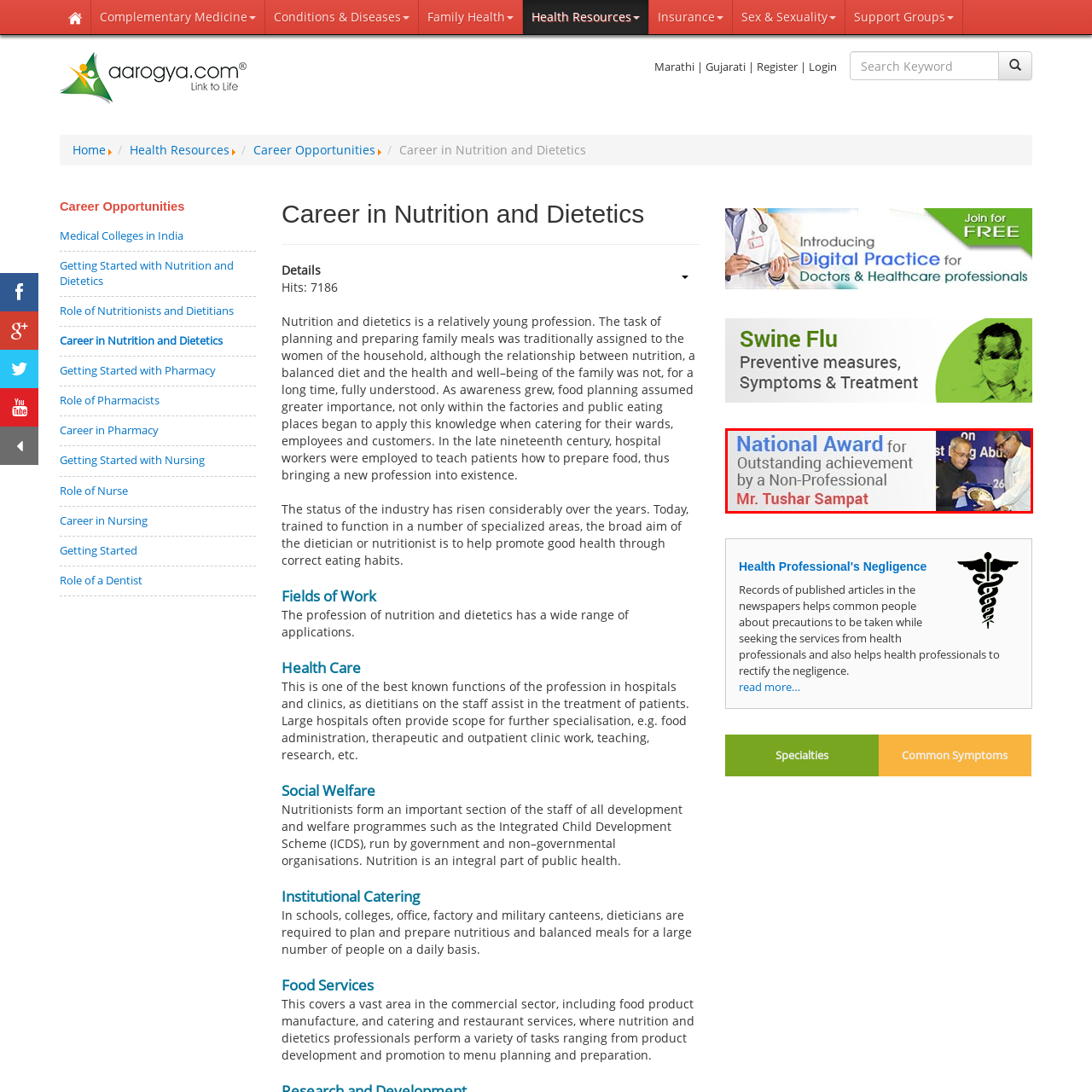Create a thorough and descriptive caption for the photo marked by the red boundary.

The image showcases a significant moment as Mr. Tushar Sampat is honored with the "National Award for Outstanding Achievement by a Non-Professional." He appears to be receiving an award from a dignitary during a formal ceremony. The background features an elegant setting, highlighting the prestige of the occasion. This award recognizes exceptional contributions made by individuals outside of professional realms, celebrating their valuable impact on society. The event underscores the importance of acknowledging diverse achievements that enrich community and public life.